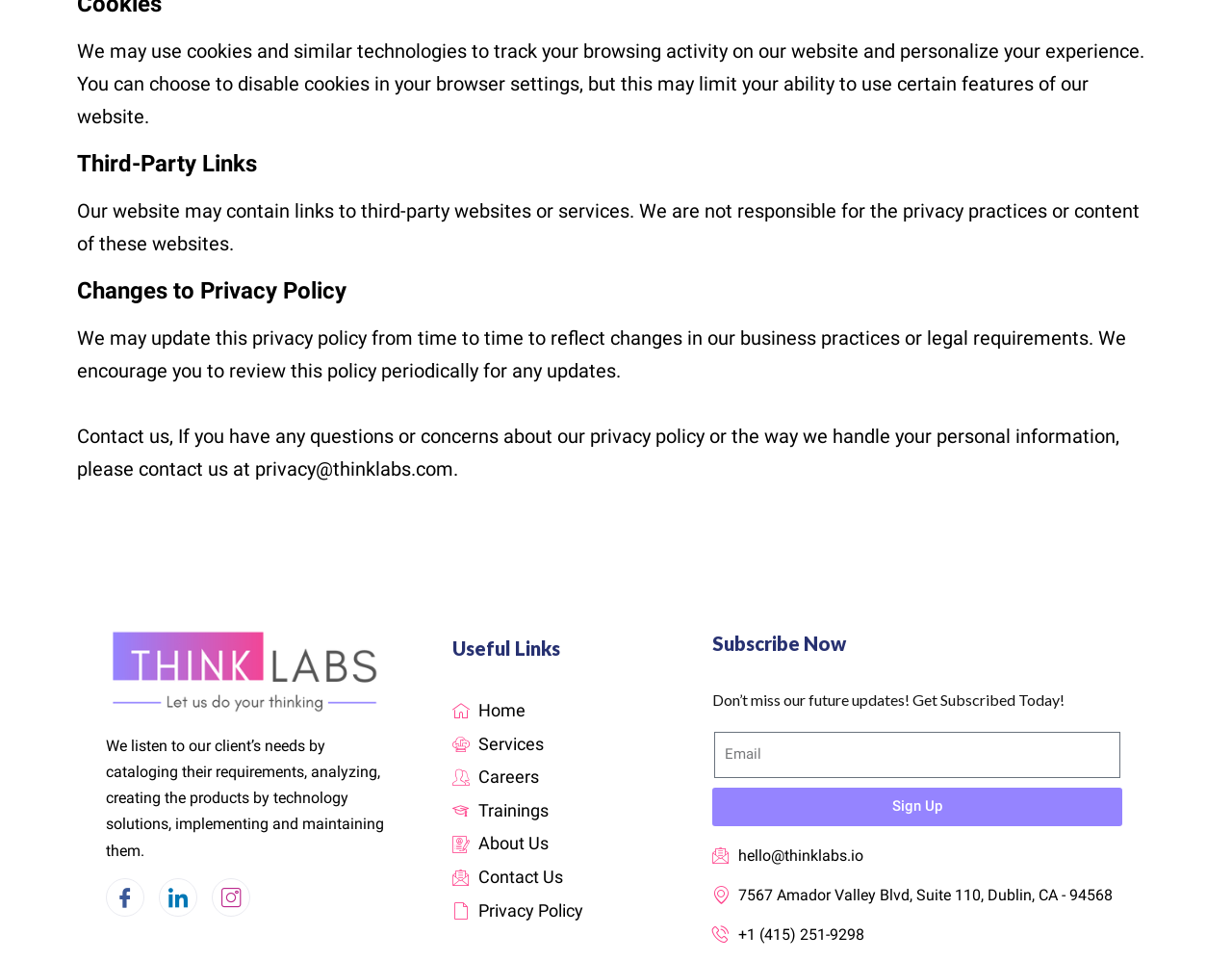Find the bounding box coordinates of the clickable region needed to perform the following instruction: "Click the 'Sign Up' button". The coordinates should be provided as four float numbers between 0 and 1, i.e., [left, top, right, bottom].

[0.578, 0.819, 0.911, 0.859]